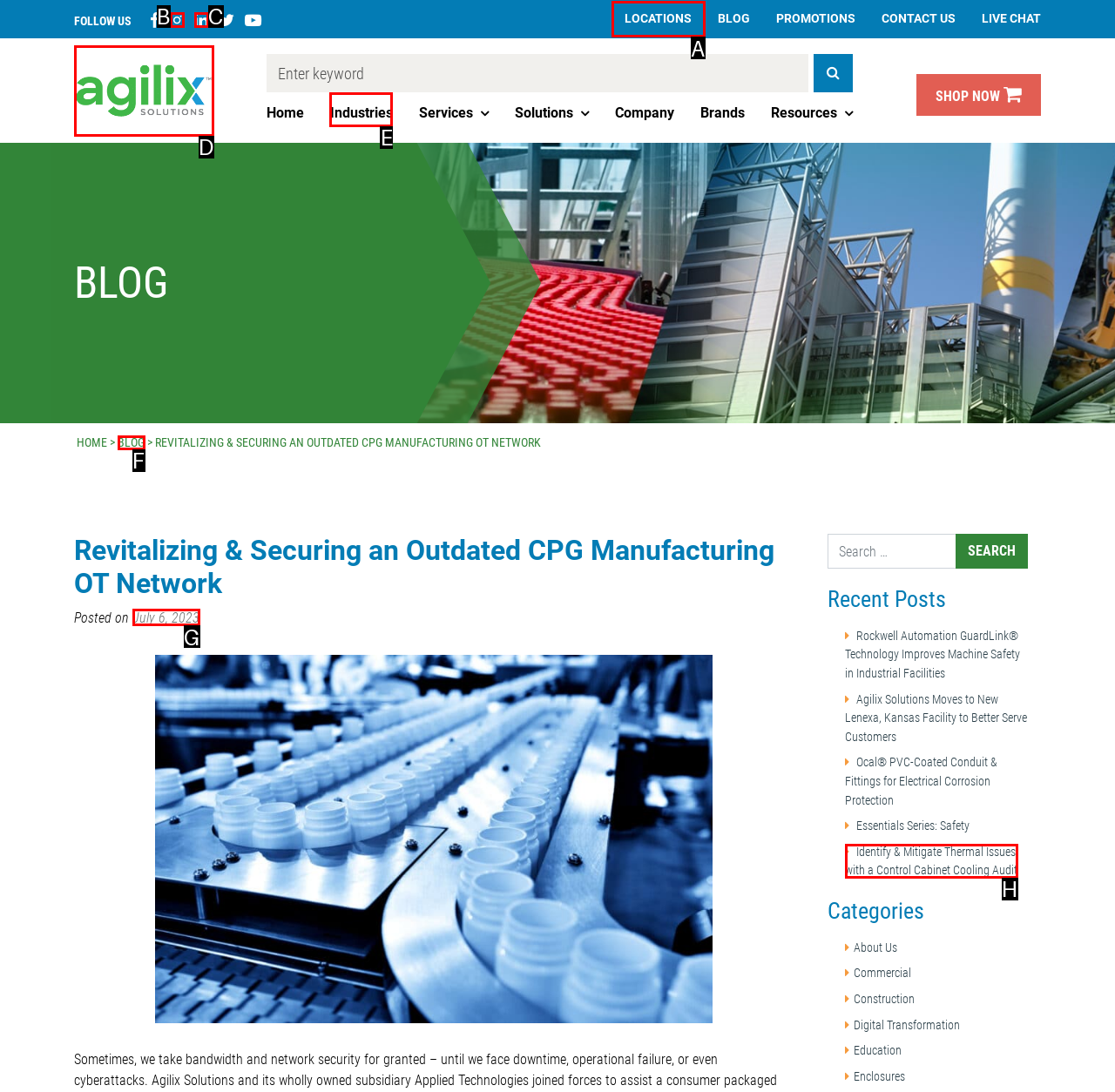Decide which letter you need to select to fulfill the task: Explore Industries
Answer with the letter that matches the correct option directly.

E